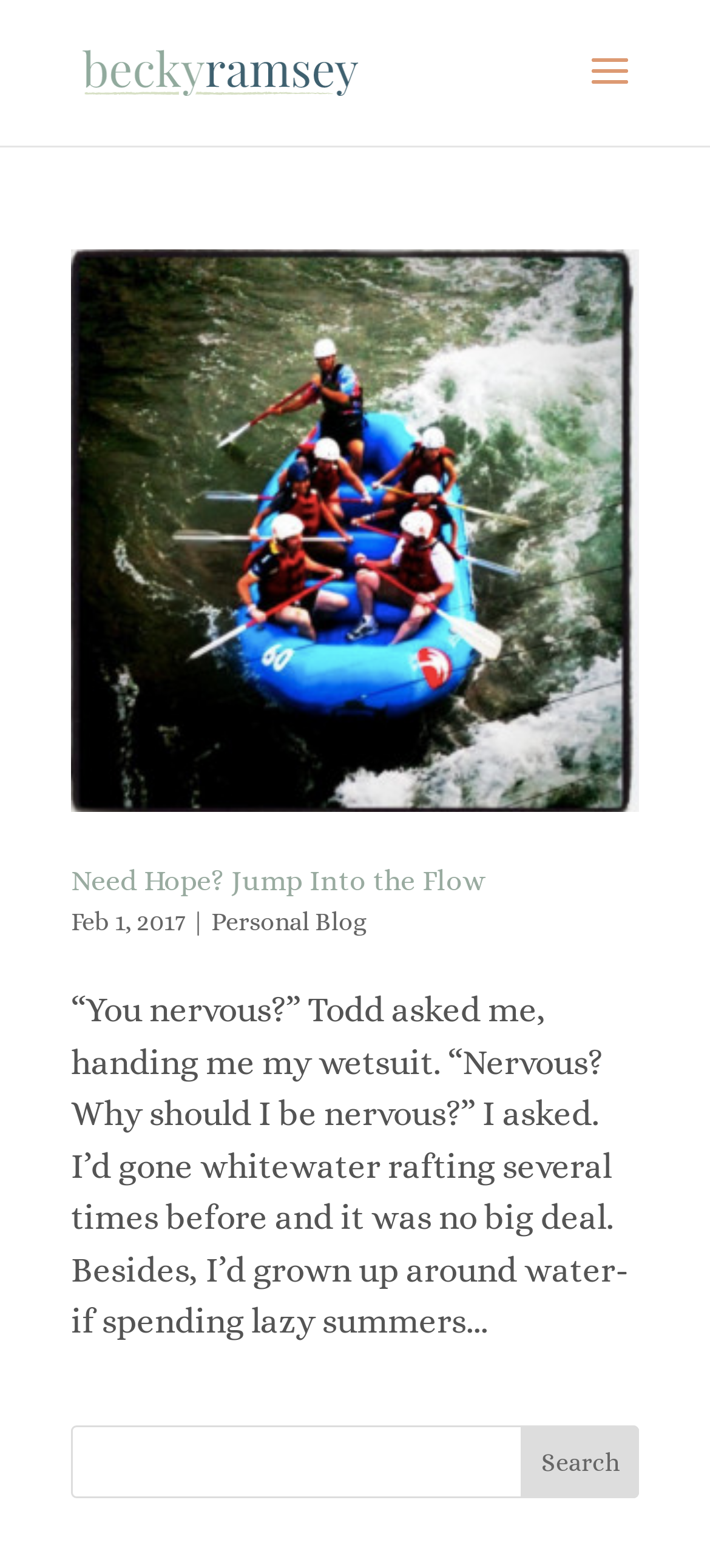Please provide a comprehensive response to the question below by analyzing the image: 
What is the purpose of the textbox at the bottom?

The purpose of the textbox at the bottom can be inferred by looking at the button element 'Search' which is present next to it. This suggests that the textbox is used for searching something on the website.